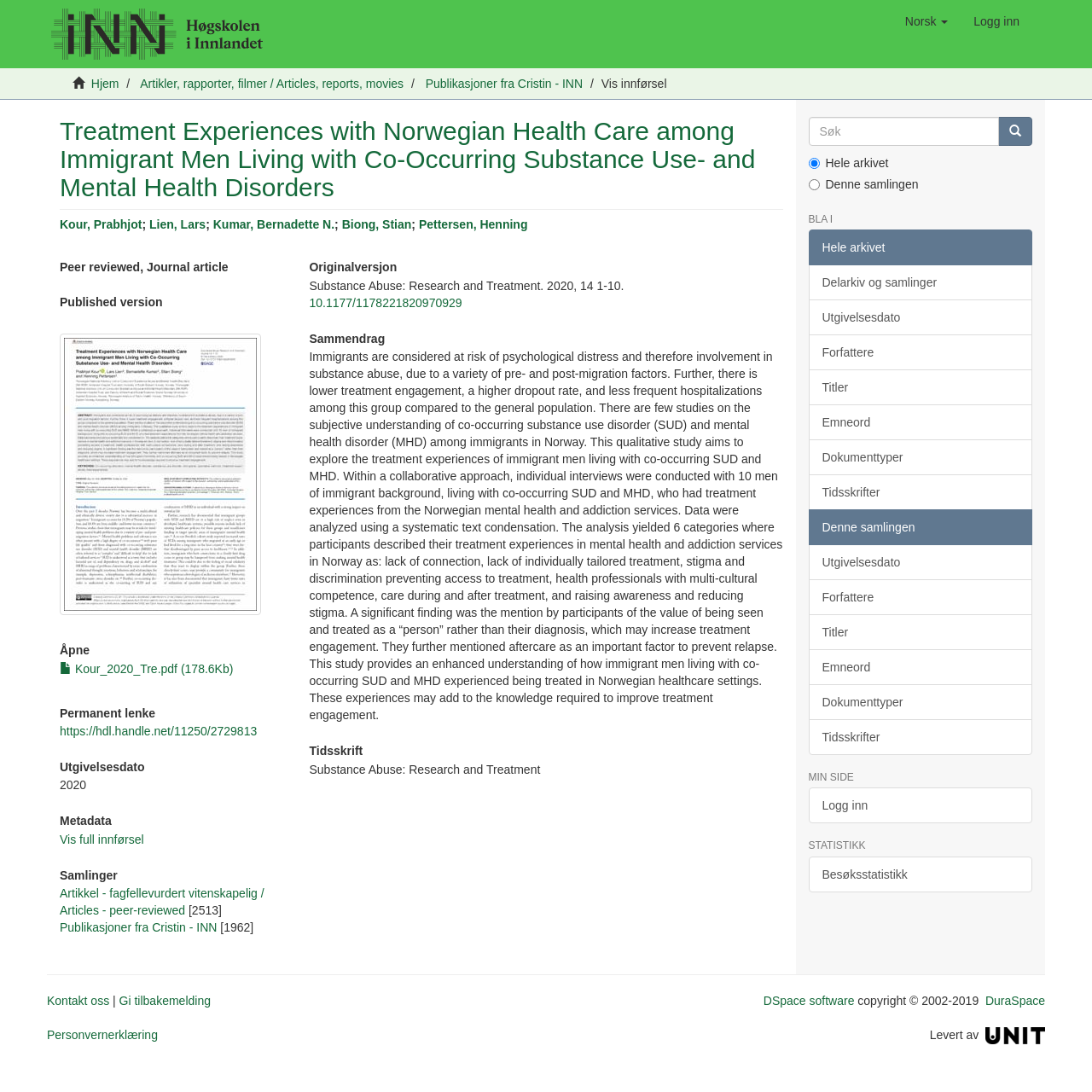Locate the bounding box coordinates of the element that needs to be clicked to carry out the instruction: "Click the 'Search' button". The coordinates should be given as four float numbers ranging from 0 to 1, i.e., [left, top, right, bottom].

None